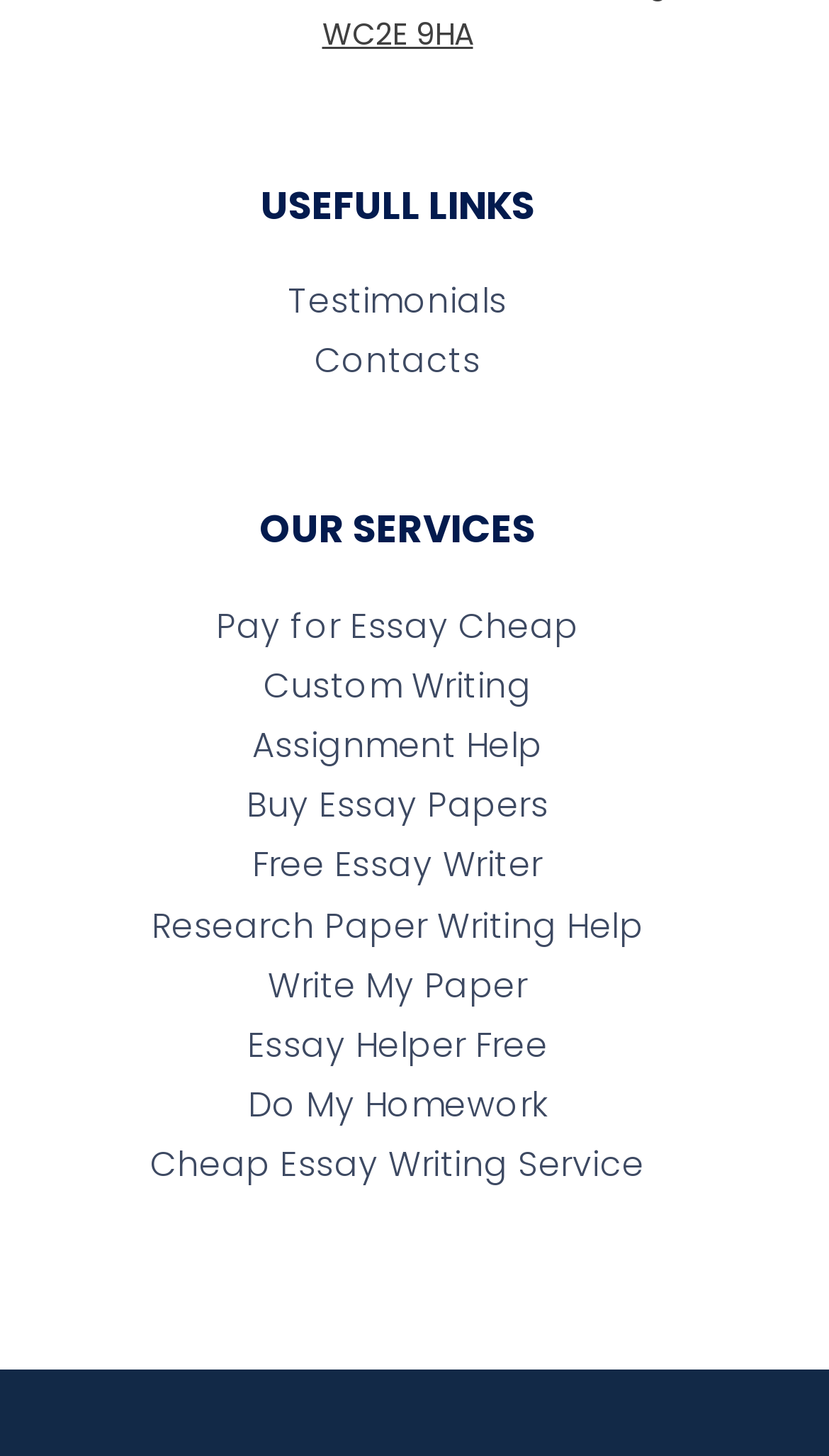Please identify the bounding box coordinates of the area that needs to be clicked to fulfill the following instruction: "explore custom writing services."

[0.318, 0.454, 0.641, 0.488]